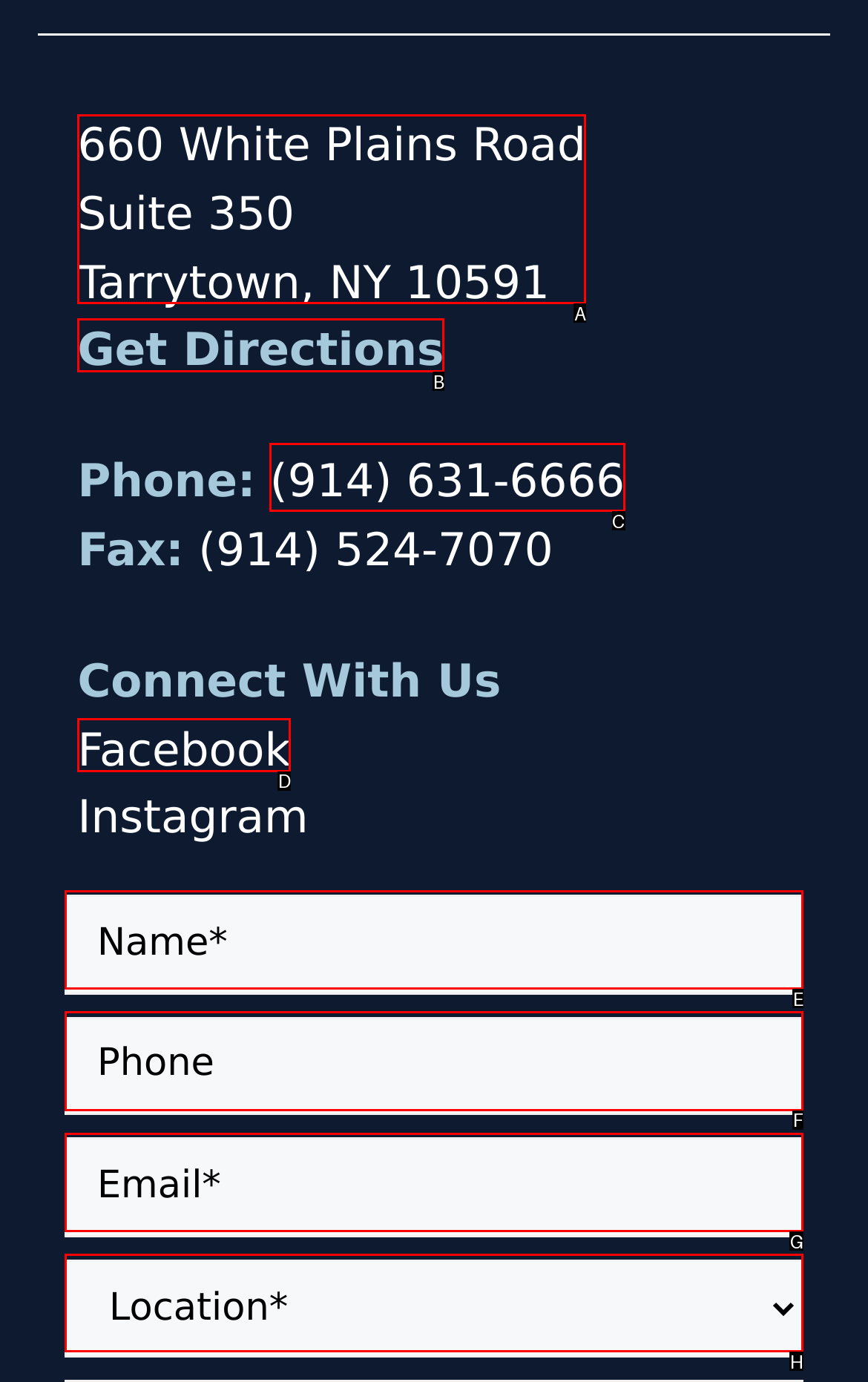Determine the option that best fits the description: (914) 631-6666
Reply with the letter of the correct option directly.

C